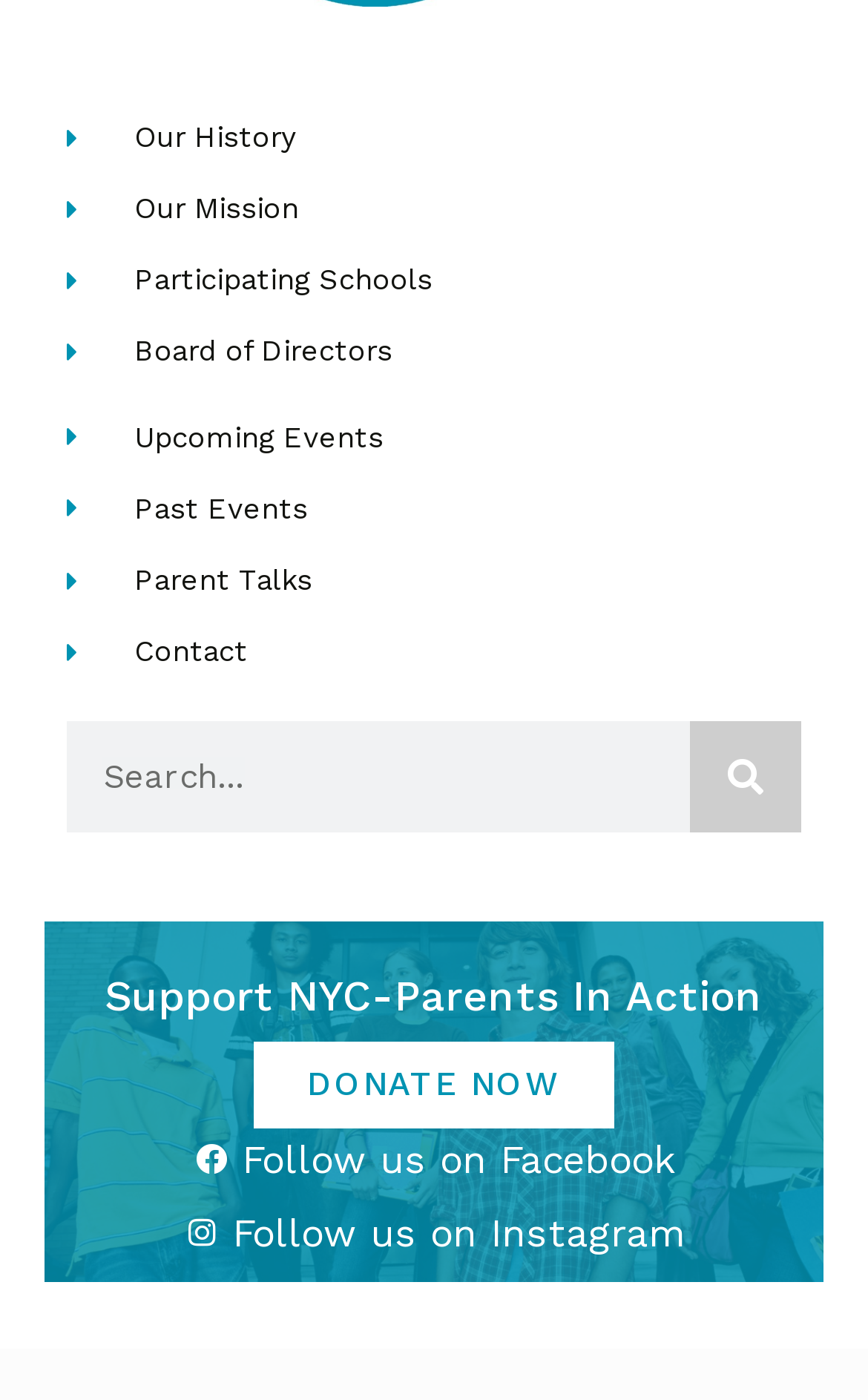Identify the bounding box coordinates of the area that should be clicked in order to complete the given instruction: "Follow us on Facebook". The bounding box coordinates should be four float numbers between 0 and 1, i.e., [left, top, right, bottom].

[0.089, 0.817, 0.911, 0.839]